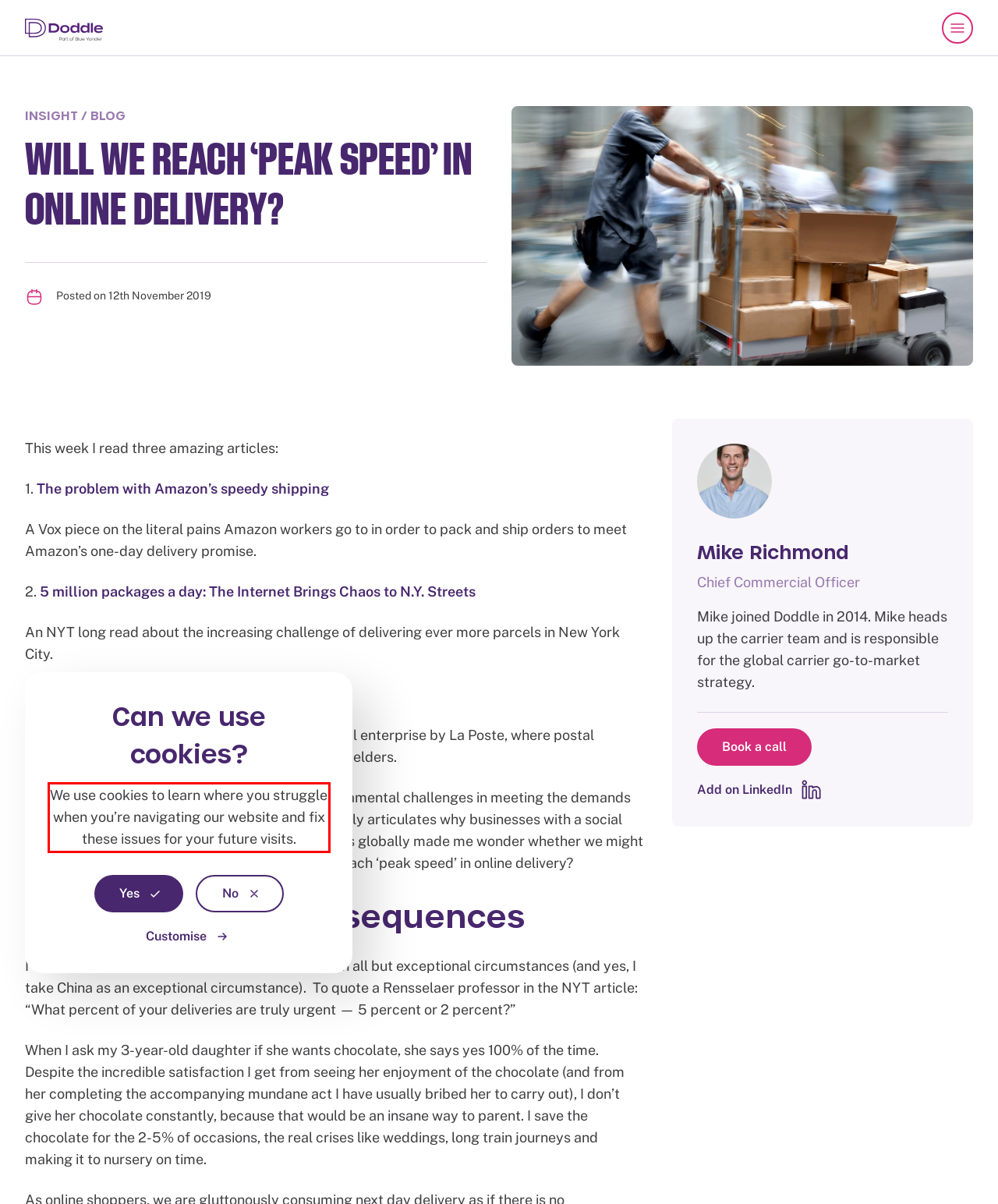You have a screenshot of a webpage, and there is a red bounding box around a UI element. Utilize OCR to extract the text within this red bounding box.

We use cookies to learn where you struggle when you’re navigating our website and fix these issues for your future visits.